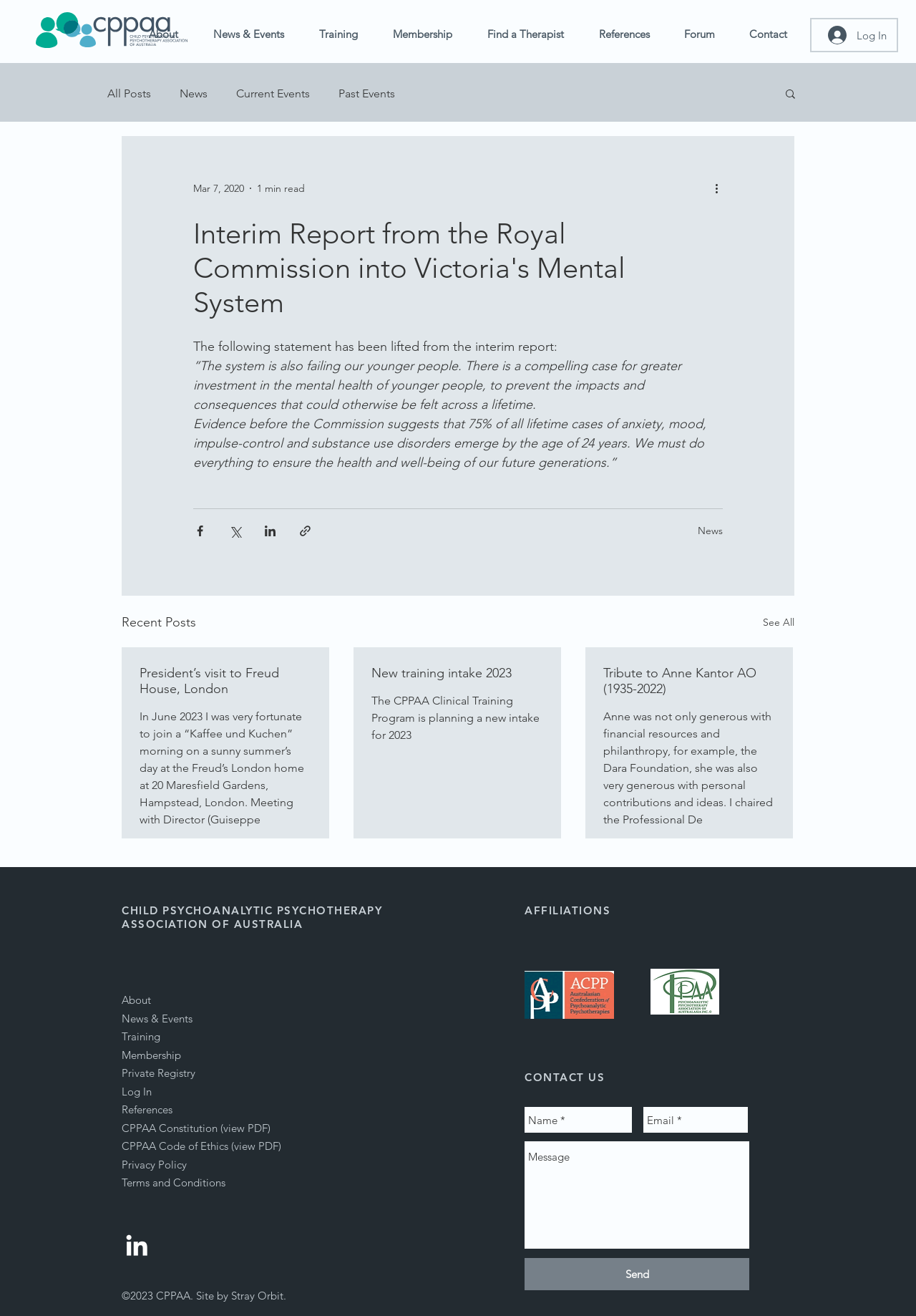Please respond to the question with a concise word or phrase:
What is the name of the organization?

CHILD PSYCHOANALYTIC PSYCHOTHERAPY ASSOCIATION OF AUSTRALIA